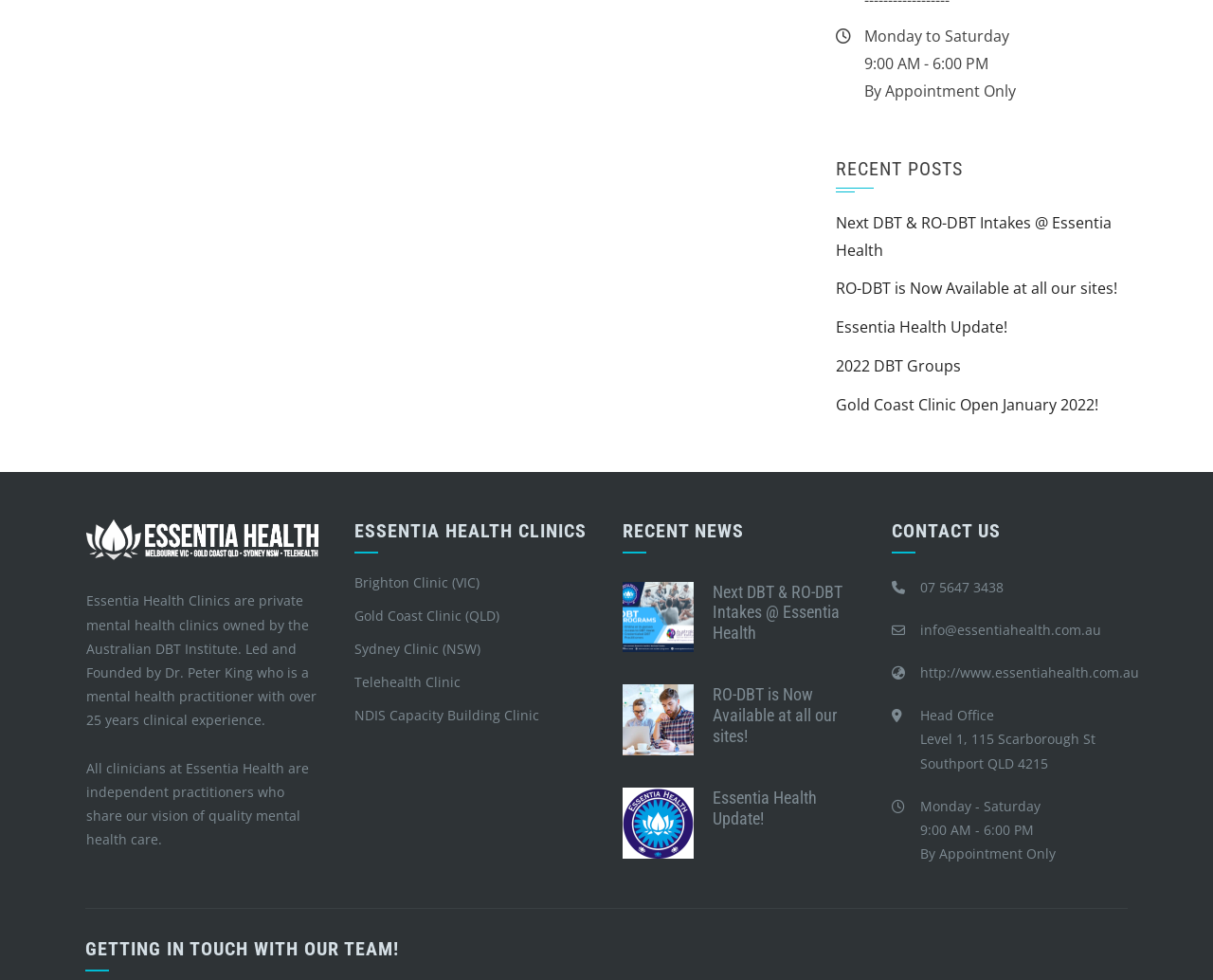What are the operating hours of Essentia Health?
Please ensure your answer to the question is detailed and covers all necessary aspects.

I found the operating hours of Essentia Health by looking at the StaticText elements at the top of the webpage, which state 'Monday to Saturday' and '9:00 AM - 6:00 PM'.